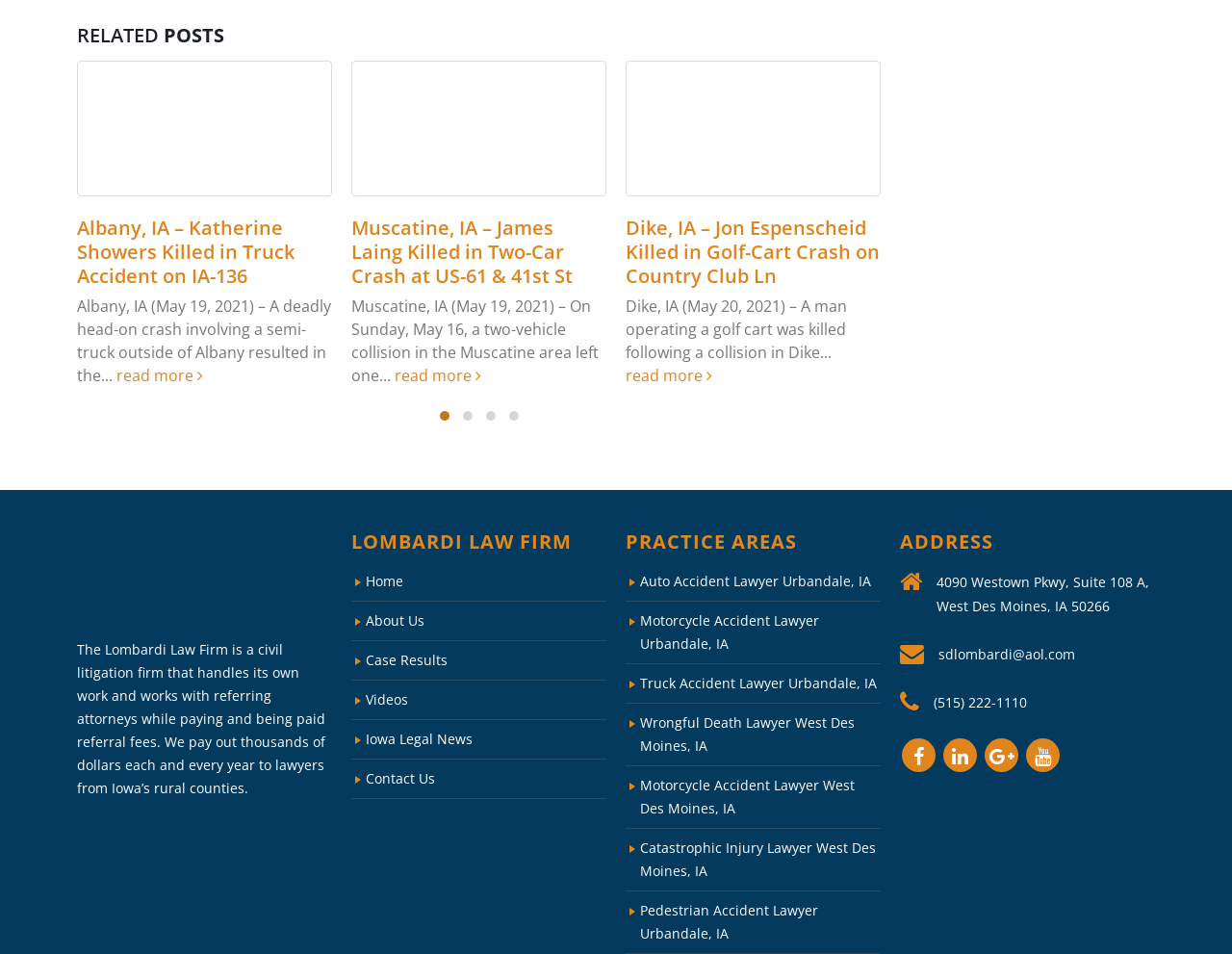Could you specify the bounding box coordinates for the clickable section to complete the following instruction: "contact 'Lombardi Law Firm'"?

[0.758, 0.723, 0.834, 0.748]